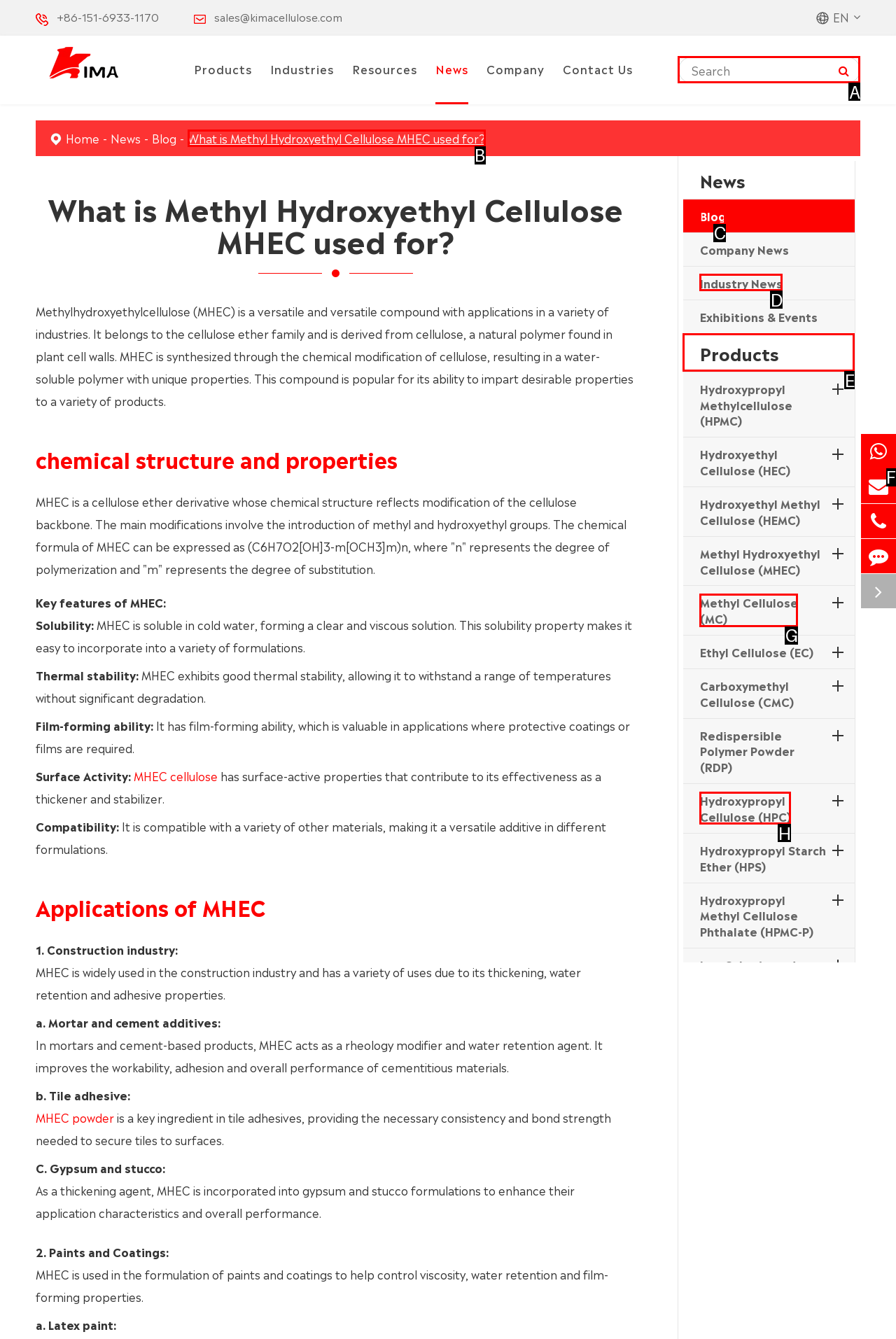Determine the letter of the UI element that you need to click to perform the task: Search for a product.
Provide your answer with the appropriate option's letter.

A